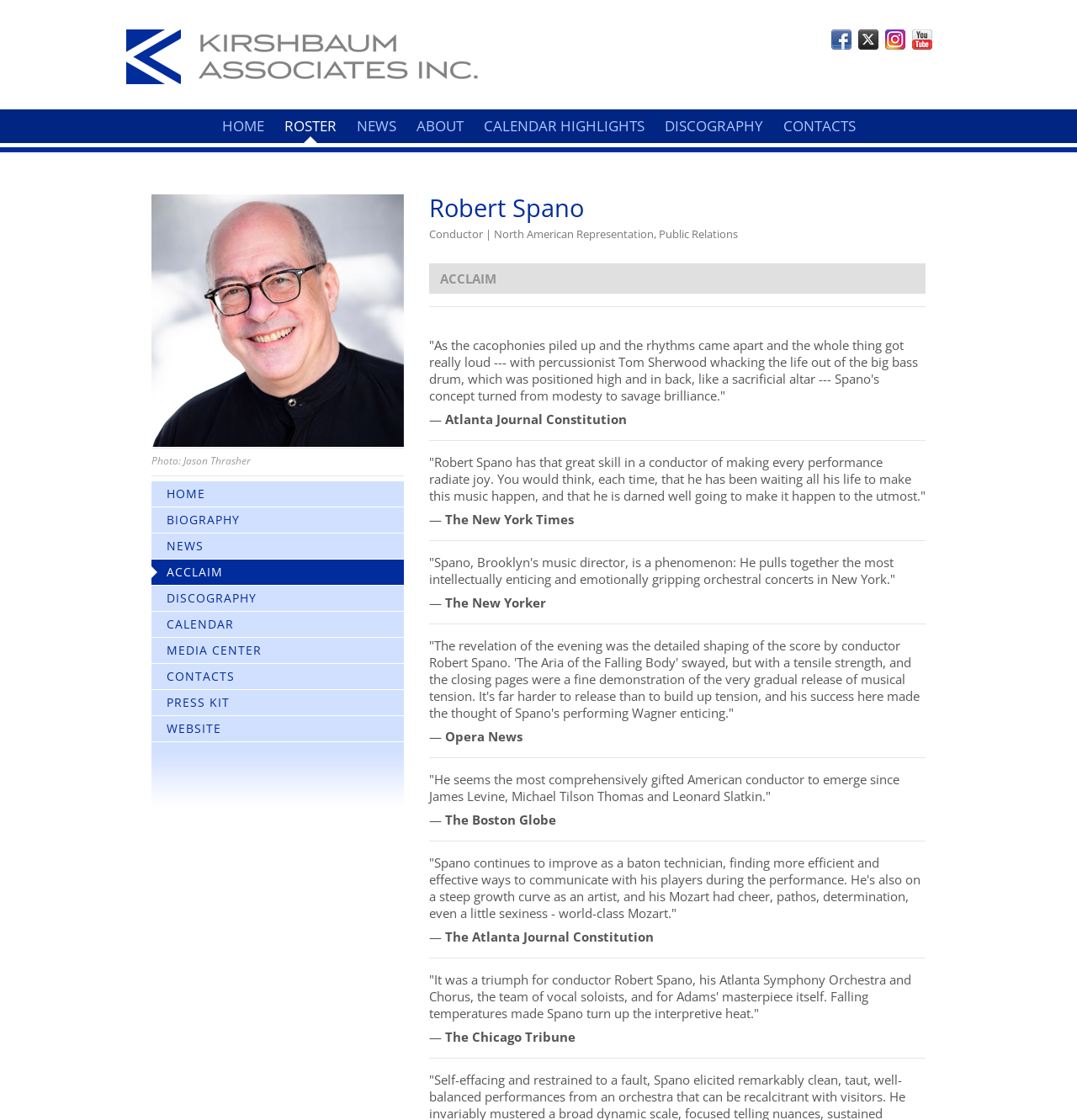Please specify the bounding box coordinates of the region to click in order to perform the following instruction: "View Robert Spano's biography".

[0.141, 0.453, 0.375, 0.476]